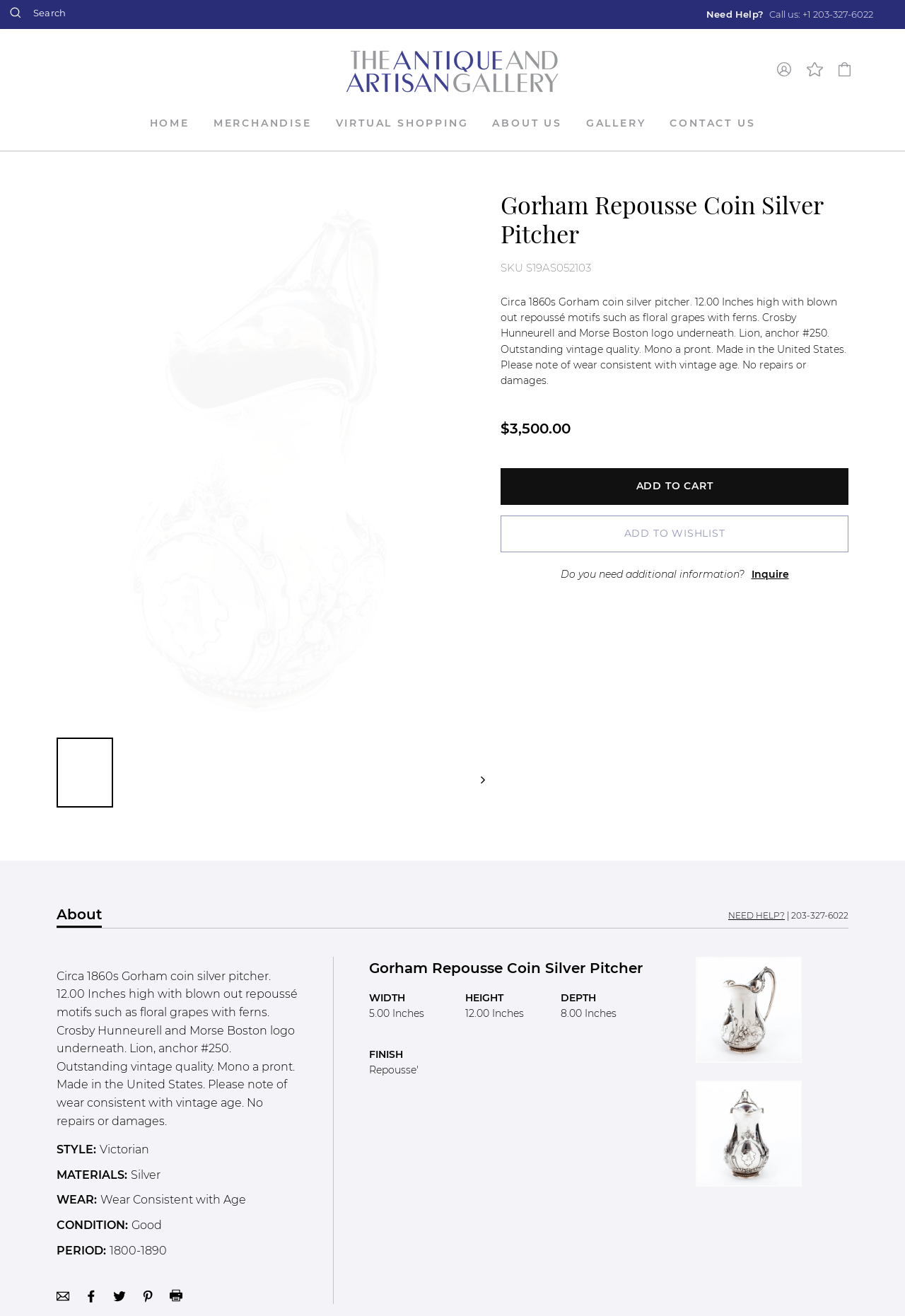Refer to the image and answer the question with as much detail as possible: What is the condition of the pitcher?

I found the answer by looking at the 'CONDITION:' section, which lists 'Good' as the condition of the pitcher.